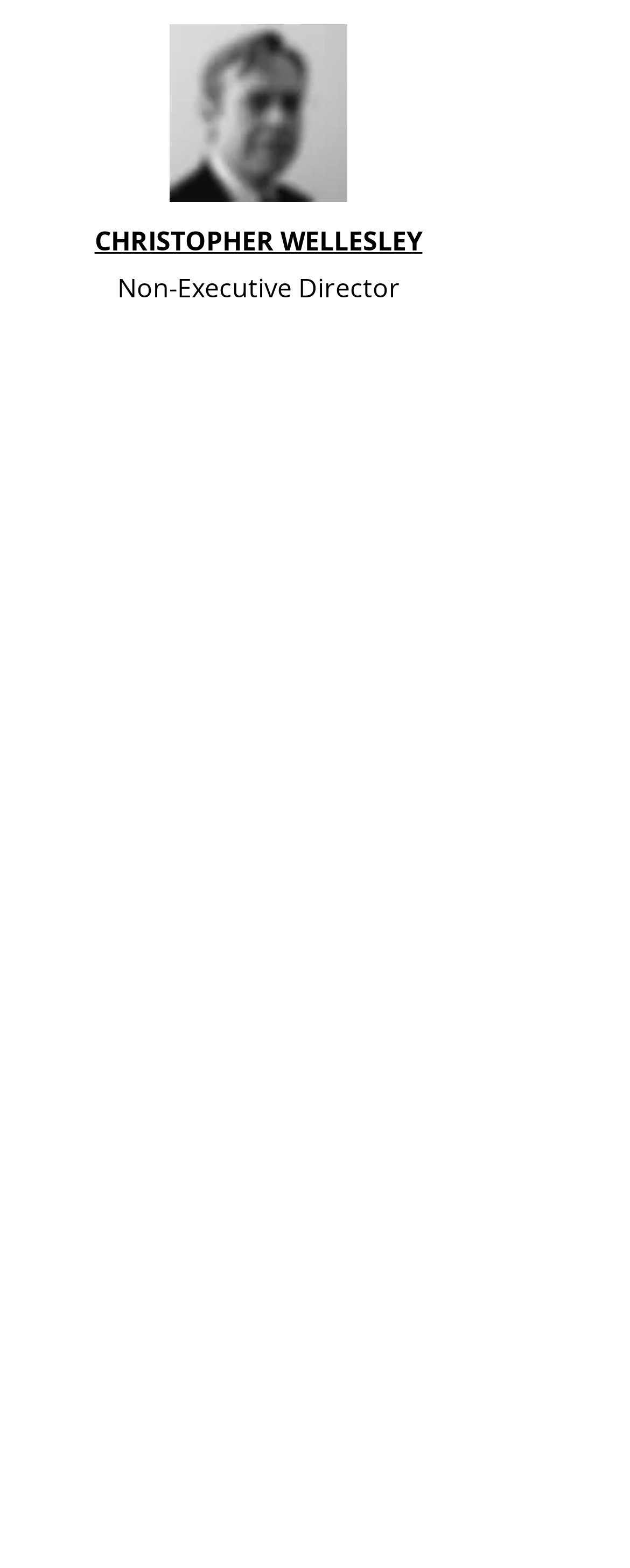Find the bounding box coordinates of the clickable element required to execute the following instruction: "Follow GSTEchnologies on LinkedIn". Provide the coordinates as four float numbers between 0 and 1, i.e., [left, top, right, bottom].

[0.077, 0.908, 0.167, 0.944]